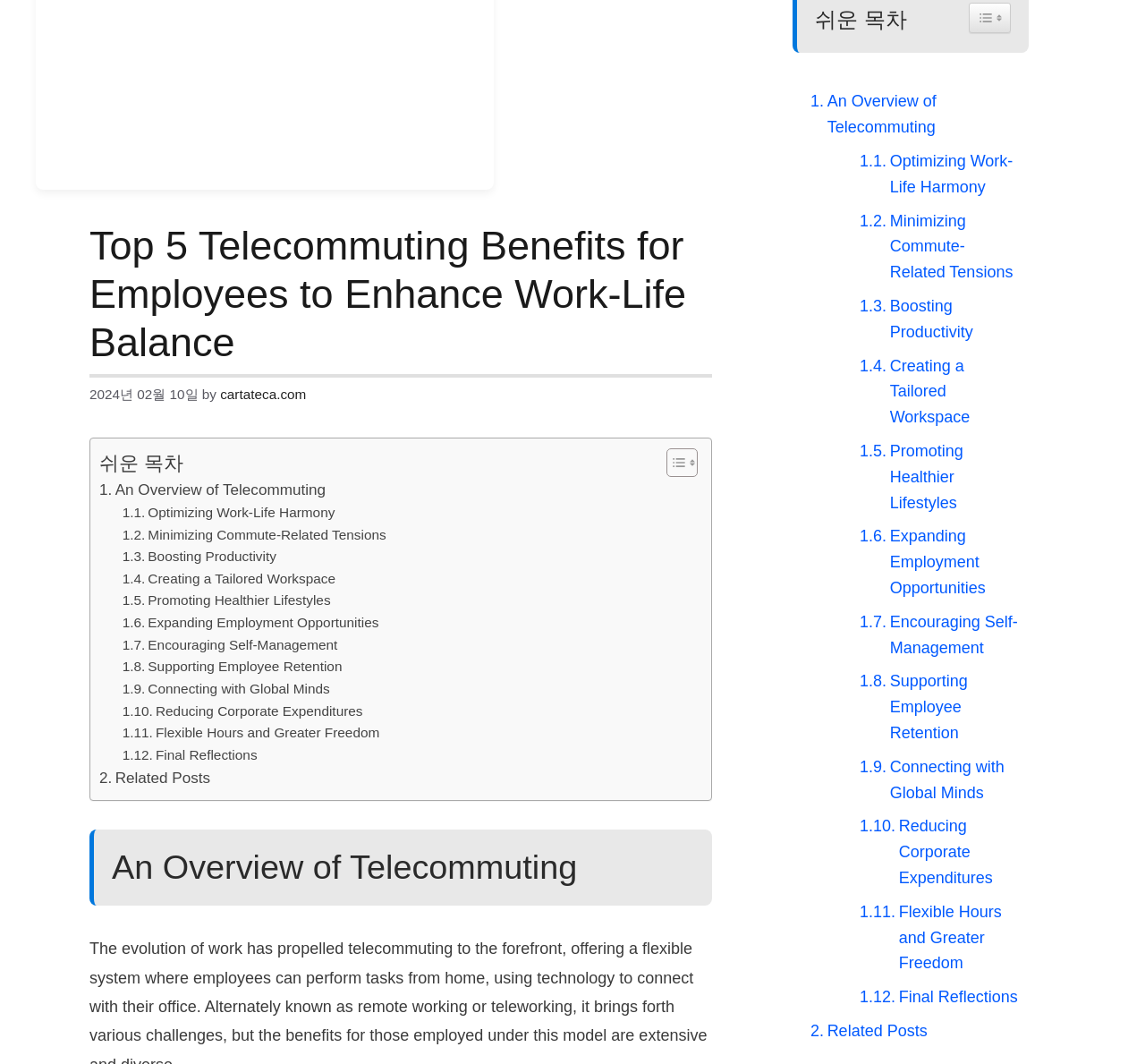From the webpage screenshot, predict the bounding box of the UI element that matches this description: "Supporting Employee Retention".

[0.743, 0.629, 0.891, 0.701]